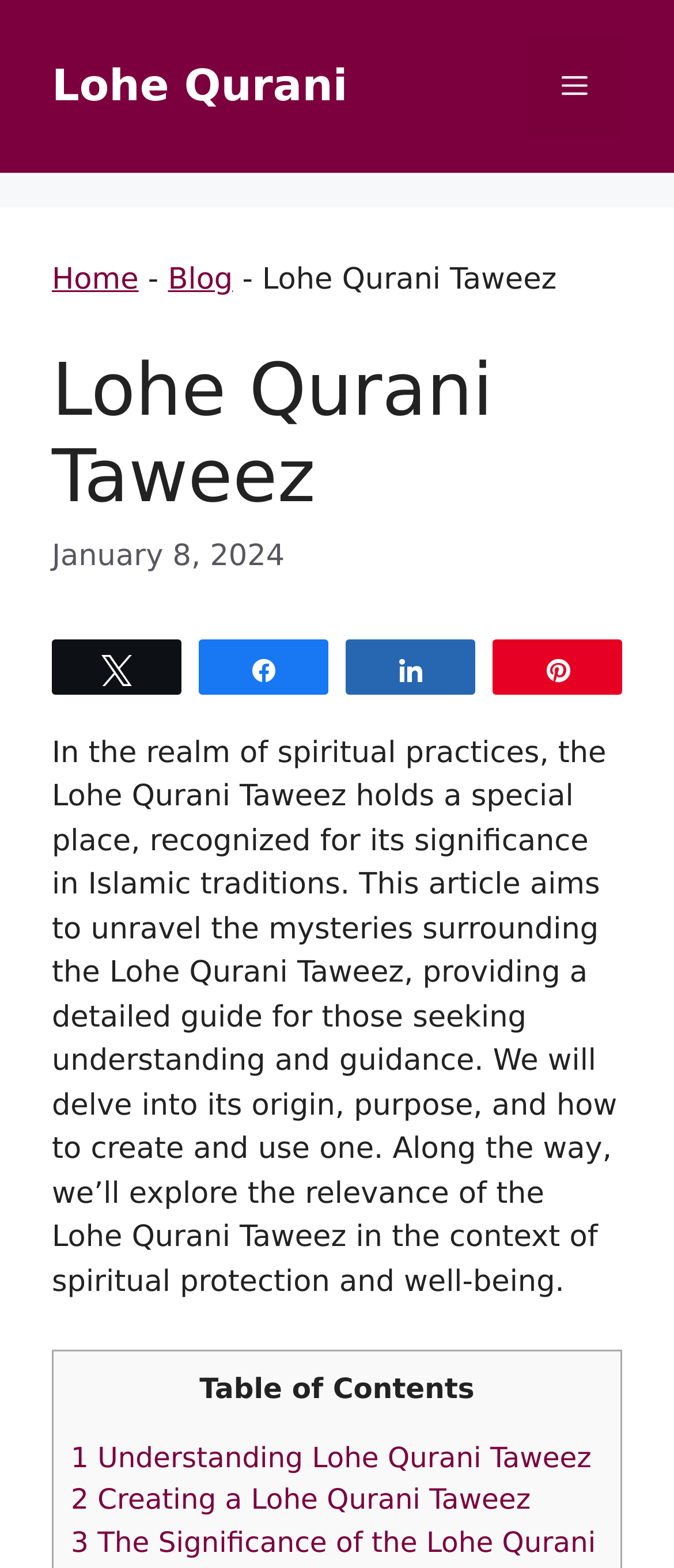Refer to the element description Home and identify the corresponding bounding box in the screenshot. Format the coordinates as (top-left x, top-left y, bottom-right x, bottom-right y) with values in the range of 0 to 1.

[0.077, 0.168, 0.206, 0.19]